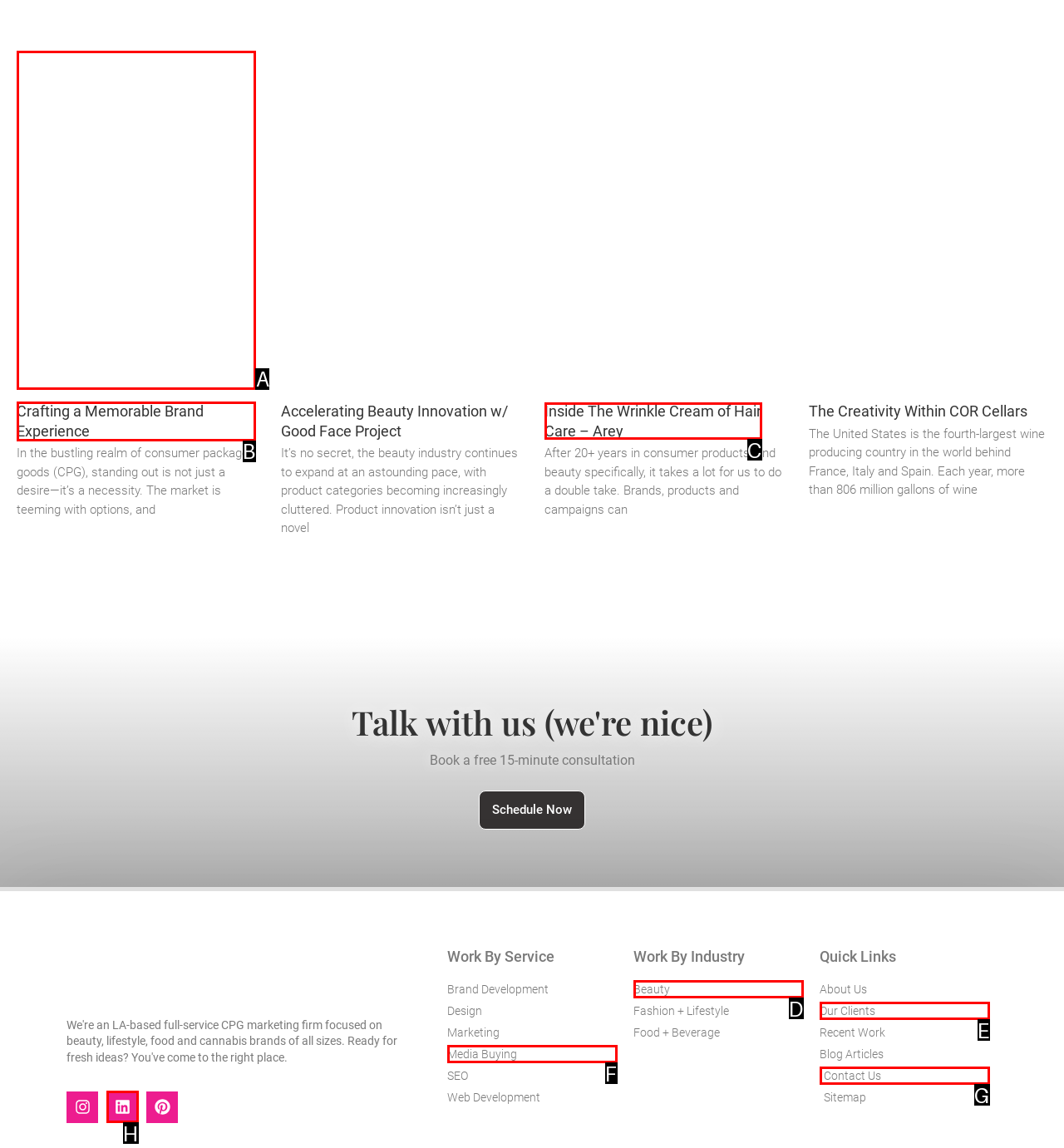Choose the correct UI element to click for this task: Read the article about Crafting a Memorable Brand Experience Answer using the letter from the given choices.

B